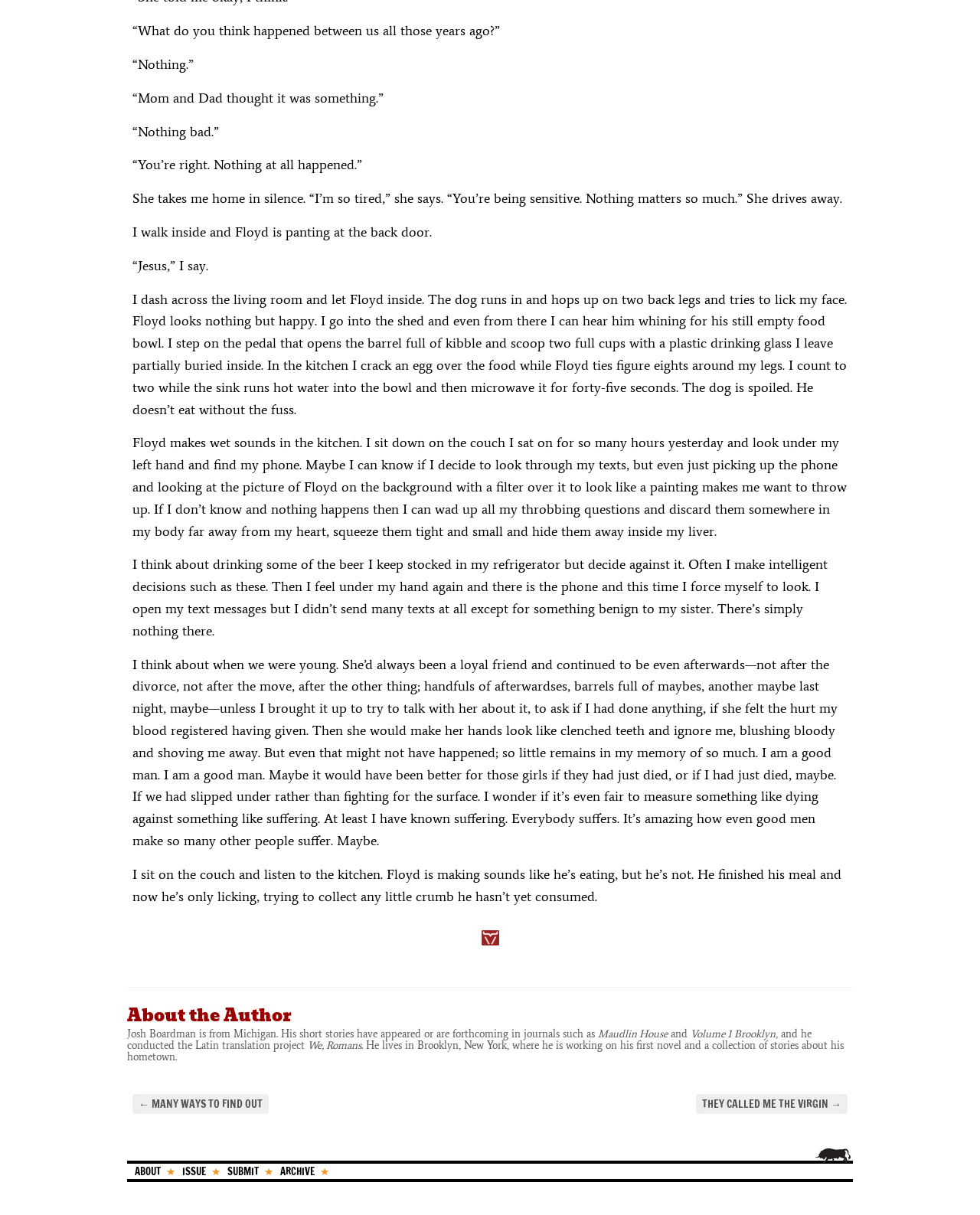Please give a one-word or short phrase response to the following question: 
How many links are there at the bottom of the page?

5